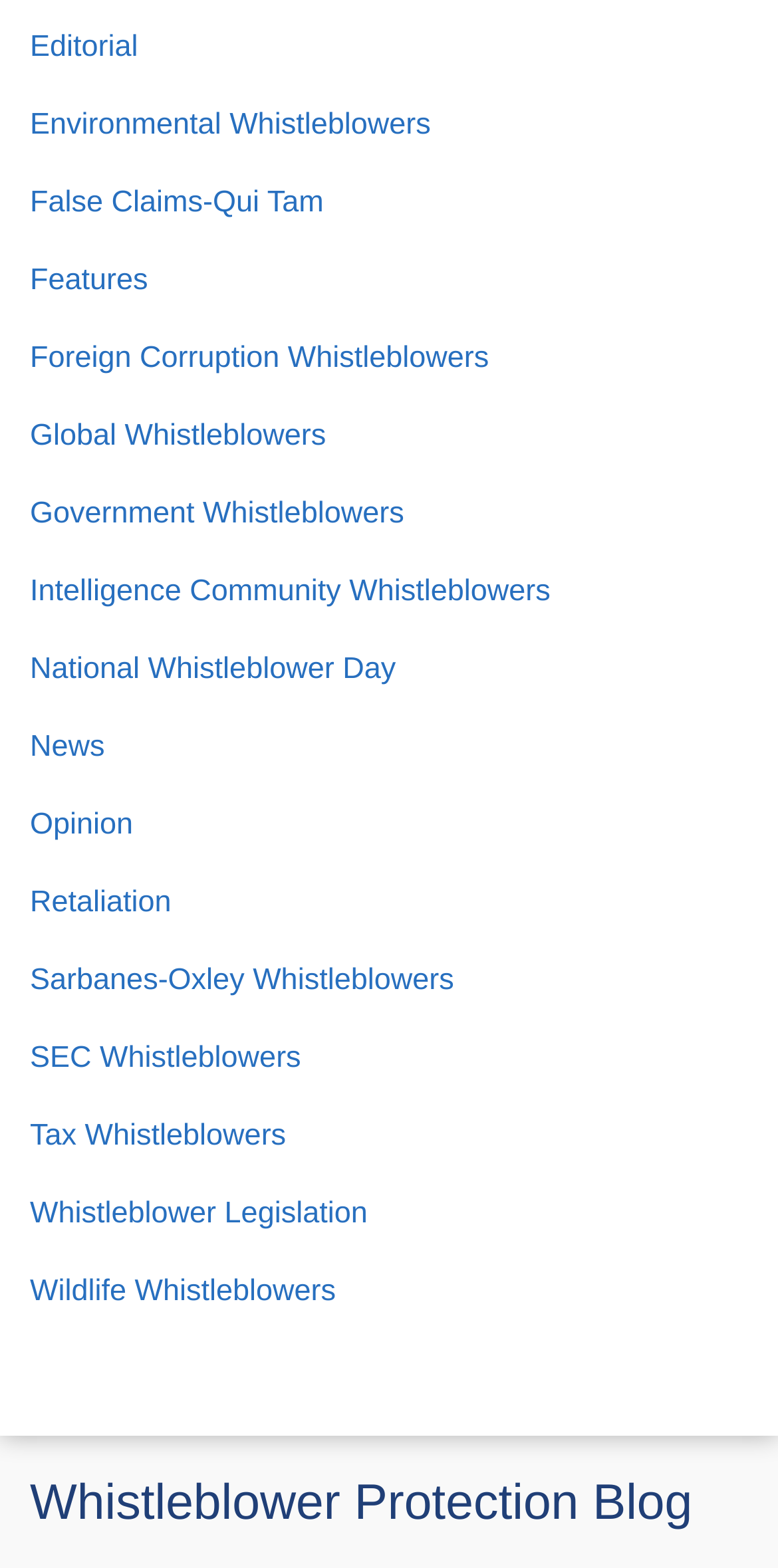Find and specify the bounding box coordinates that correspond to the clickable region for the instruction: "Click on the 'Editorial' link".

[0.038, 0.019, 0.177, 0.041]